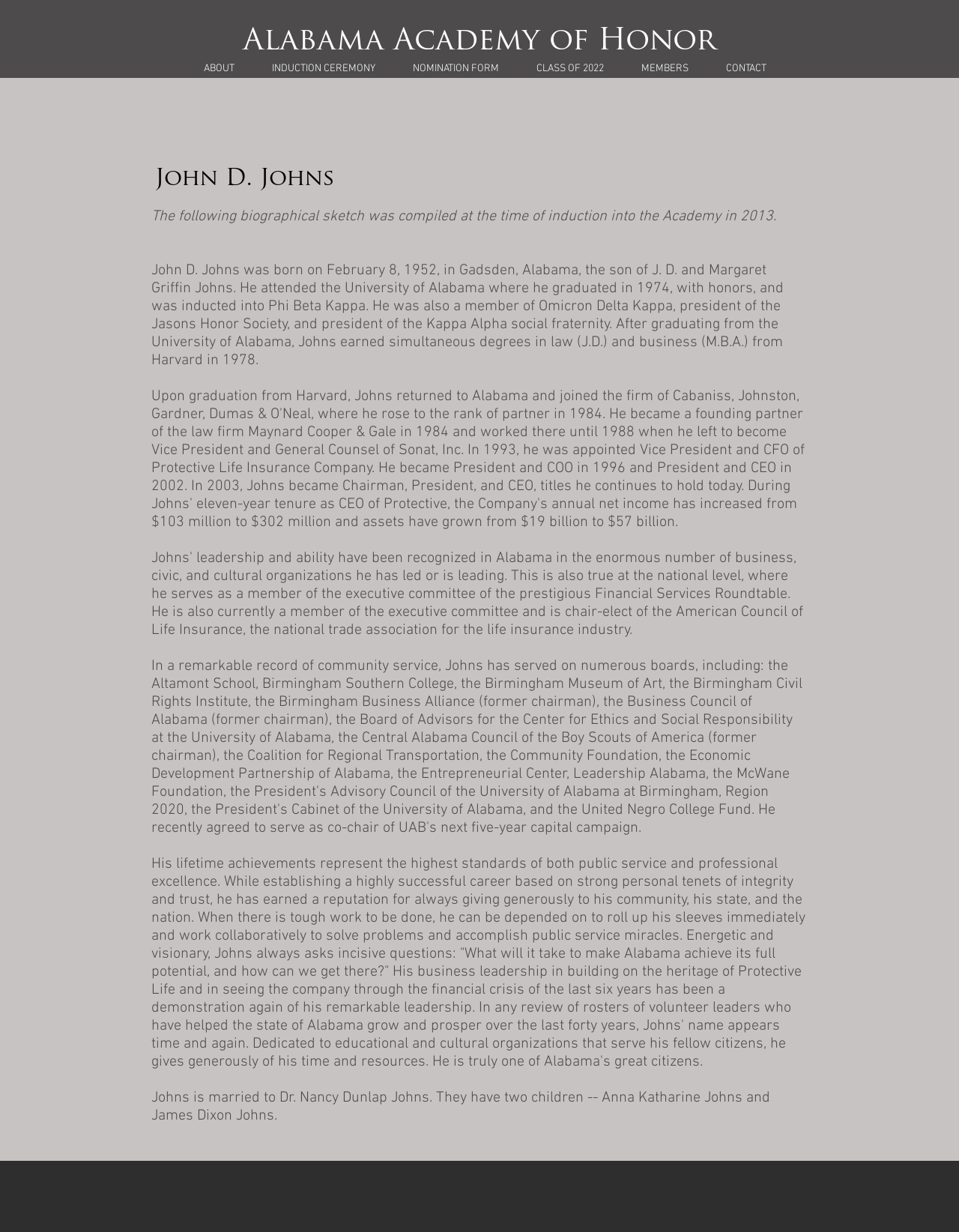What is the name of the company that John D. Johns helped build on its heritage?
Give a one-word or short phrase answer based on the image.

Protective Life